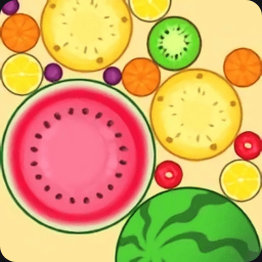Use a single word or phrase to answer the question:
What is the color of the apples in the image?

Green